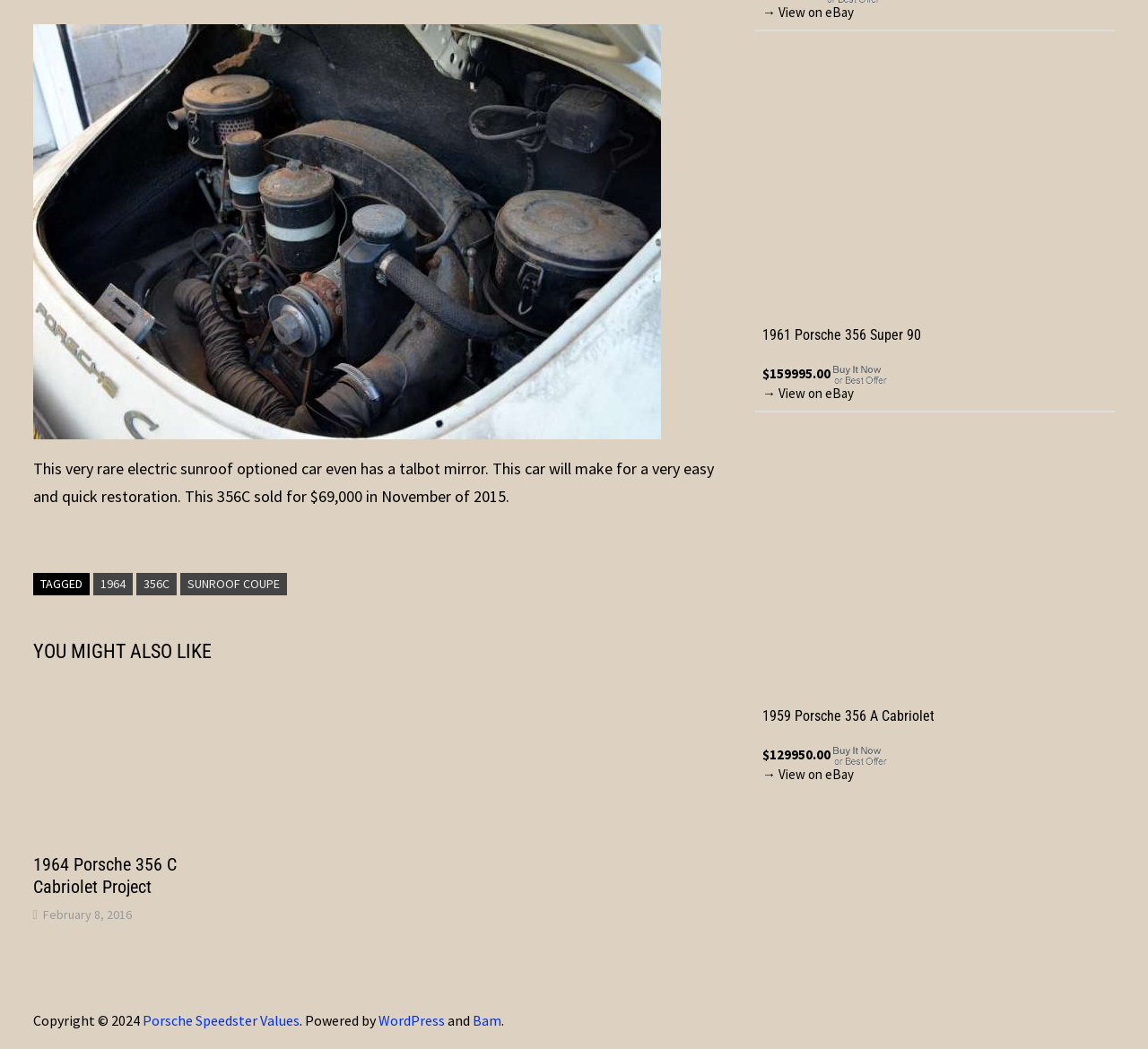Where can I view the 1964 Porsche 356 C Cabriolet Project?
Look at the screenshot and respond with one word or a short phrase.

eBay